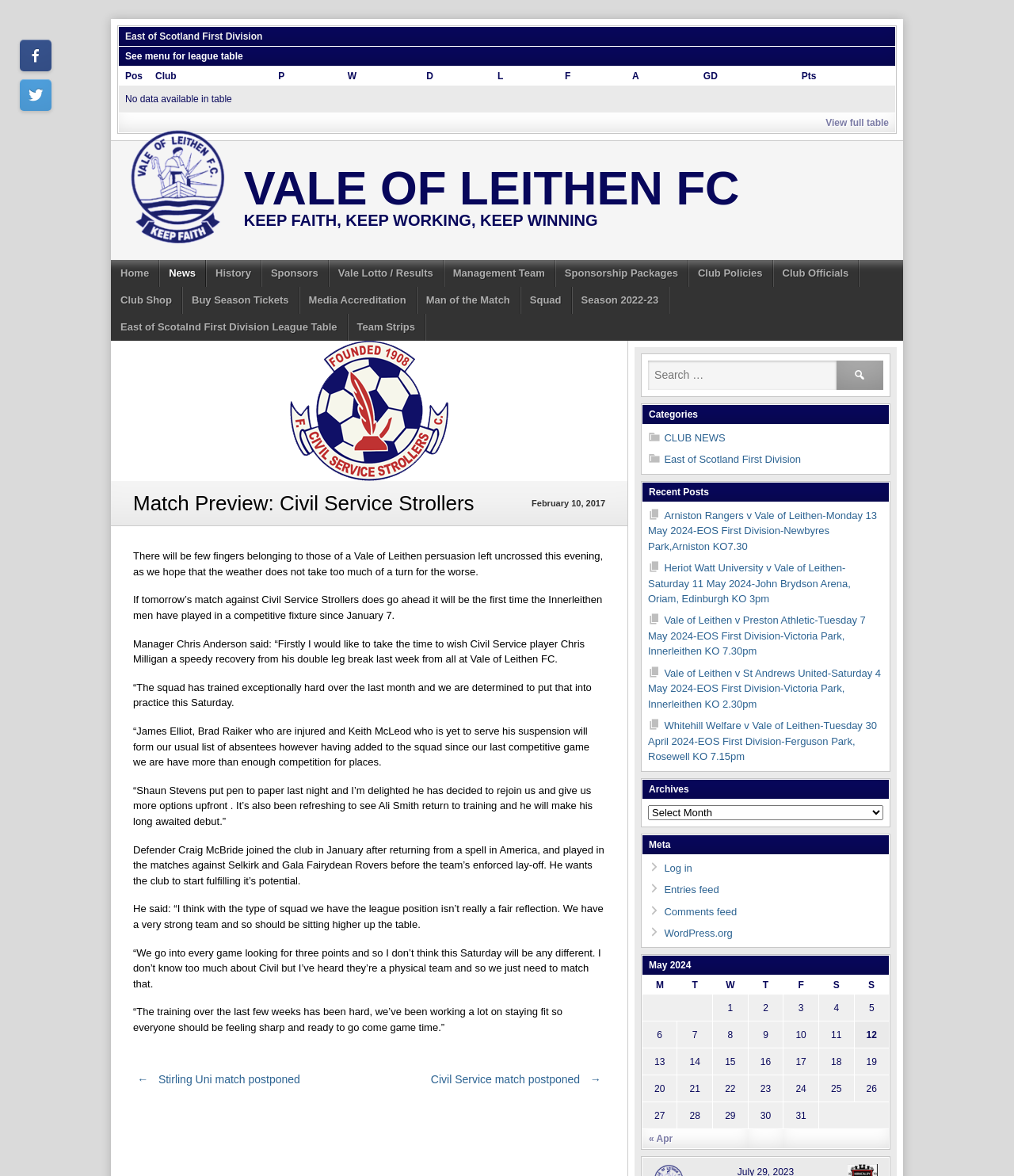Identify the bounding box coordinates for the region to click in order to carry out this instruction: "Click the 'MetroSteelUSA Logo'". Provide the coordinates using four float numbers between 0 and 1, formatted as [left, top, right, bottom].

None